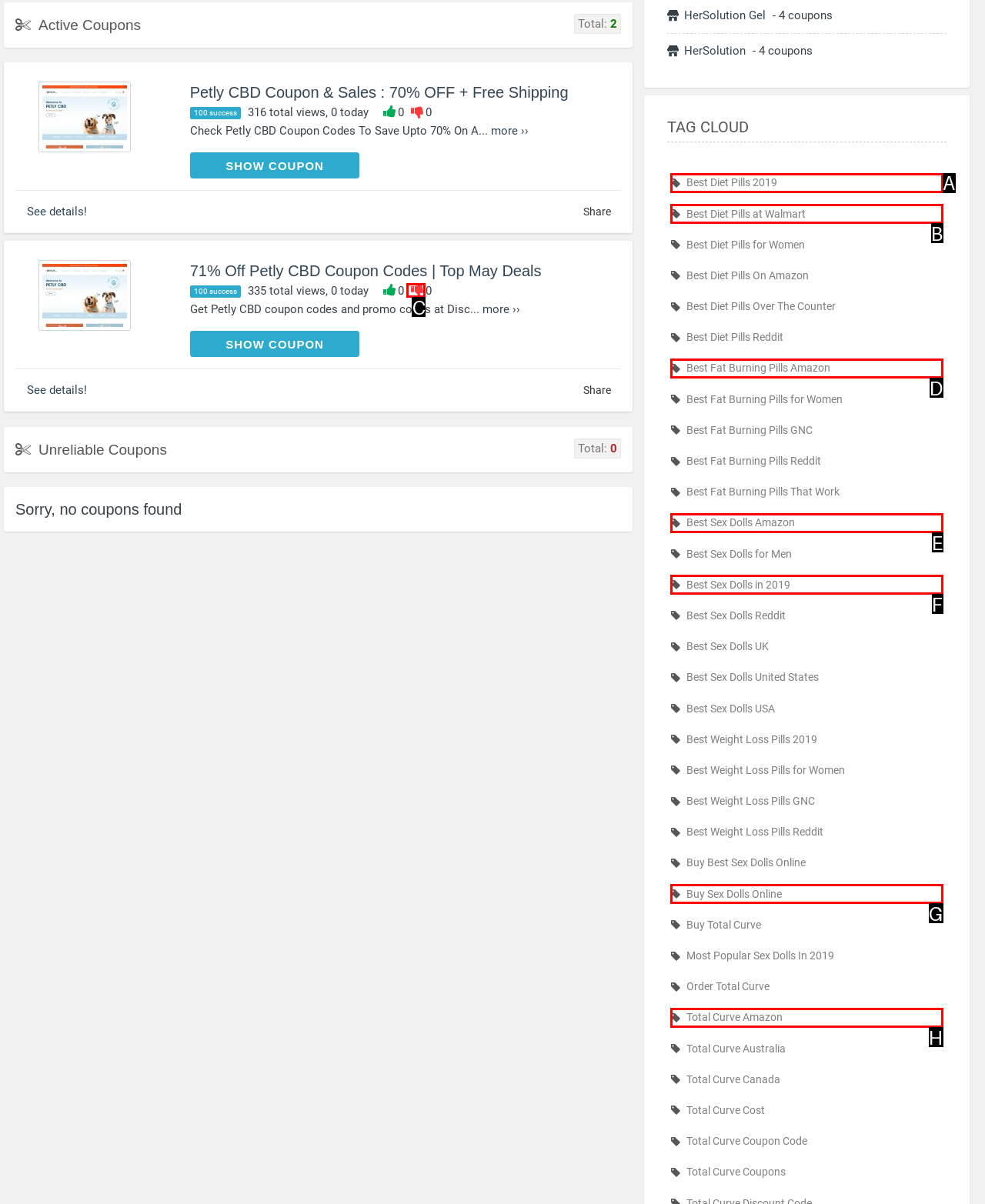Refer to the description: Health and choose the option that best fits. Provide the letter of that option directly from the options.

None